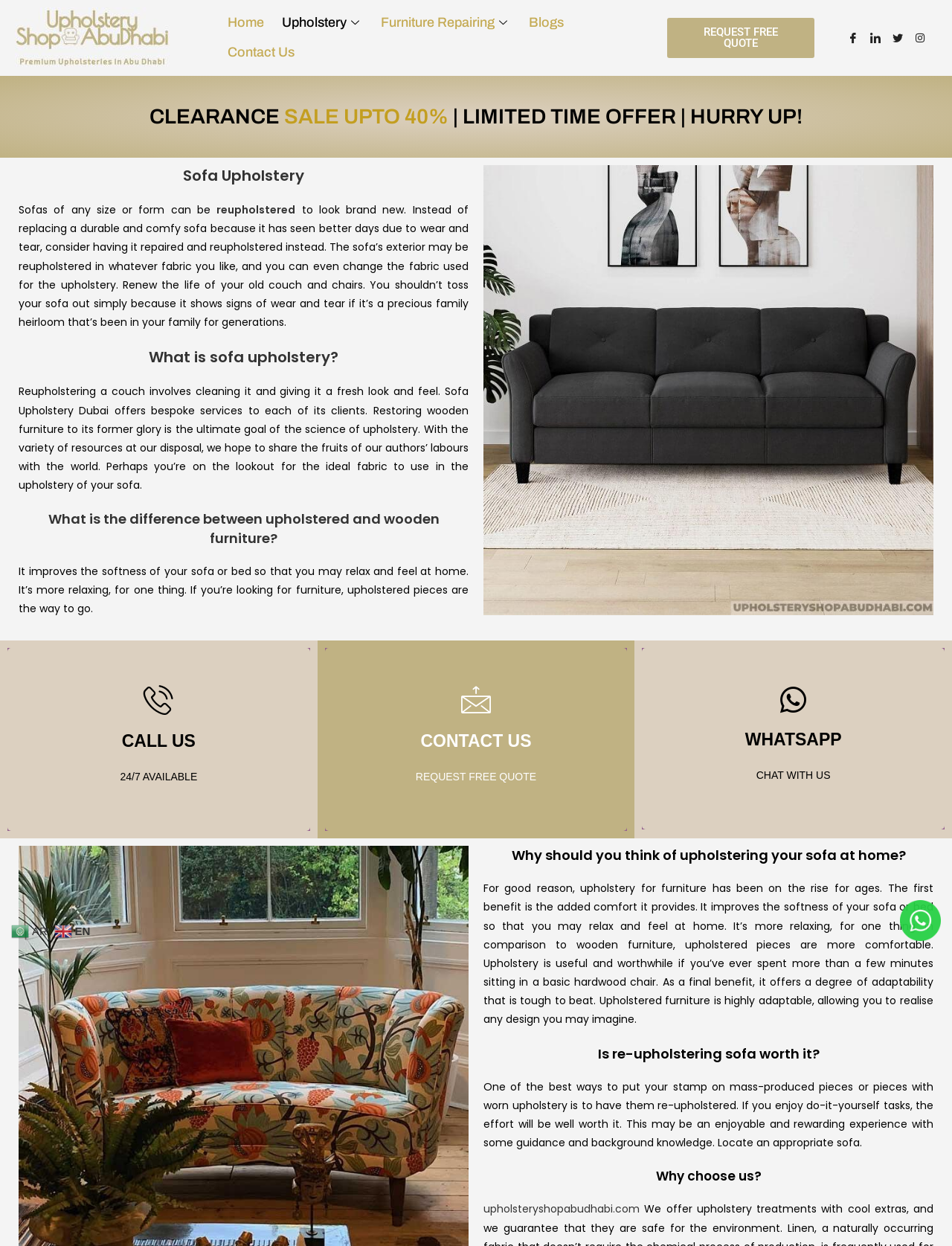Identify the bounding box coordinates of the section that should be clicked to achieve the task described: "Click on the LOGO Upholstery Shop Abu Dhabi".

[0.016, 0.006, 0.181, 0.055]